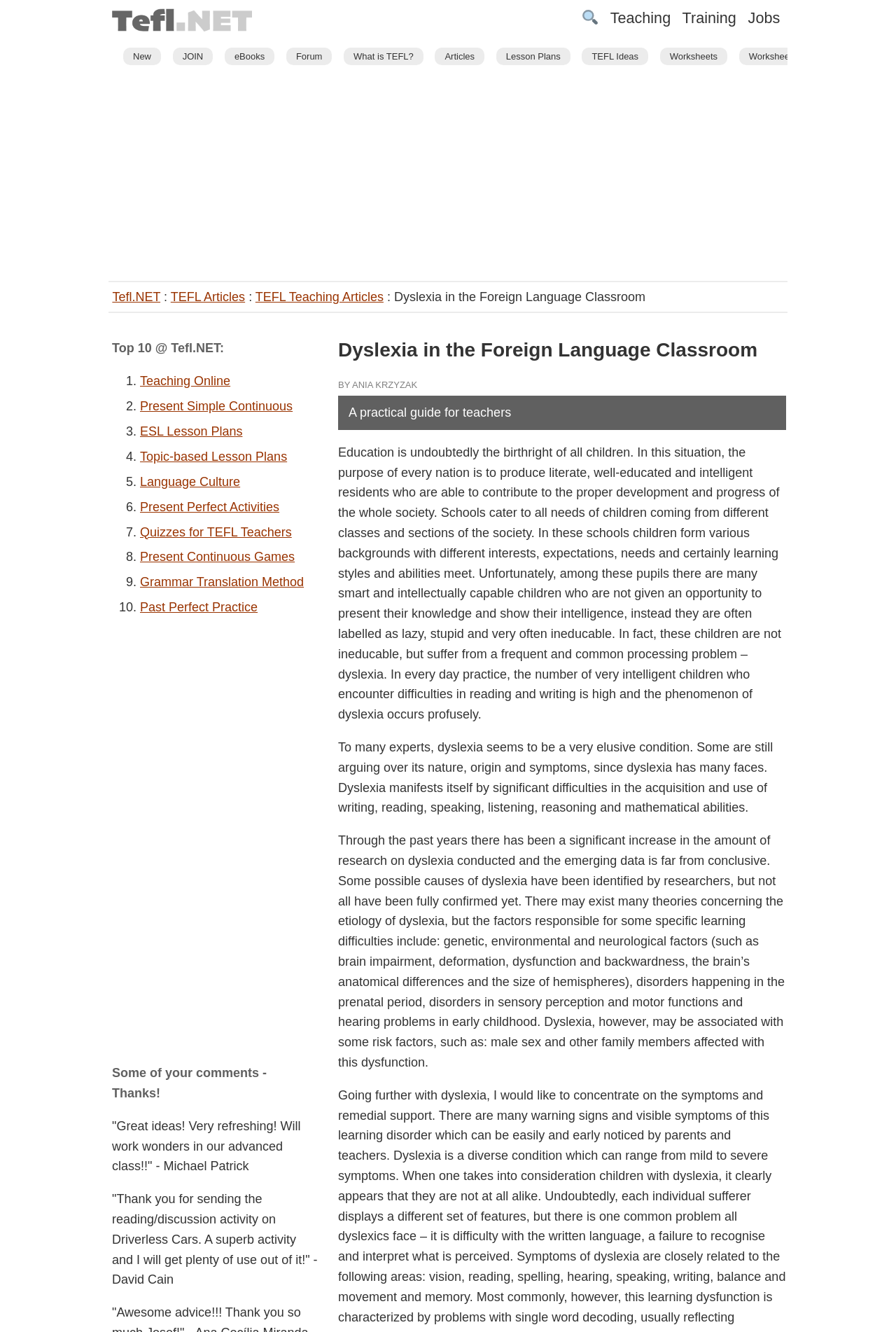Identify the bounding box coordinates of the element to click to follow this instruction: 'Read the article 'Dyslexia in the Foreign Language Classroom''. Ensure the coordinates are four float values between 0 and 1, provided as [left, top, right, bottom].

[0.44, 0.218, 0.72, 0.228]